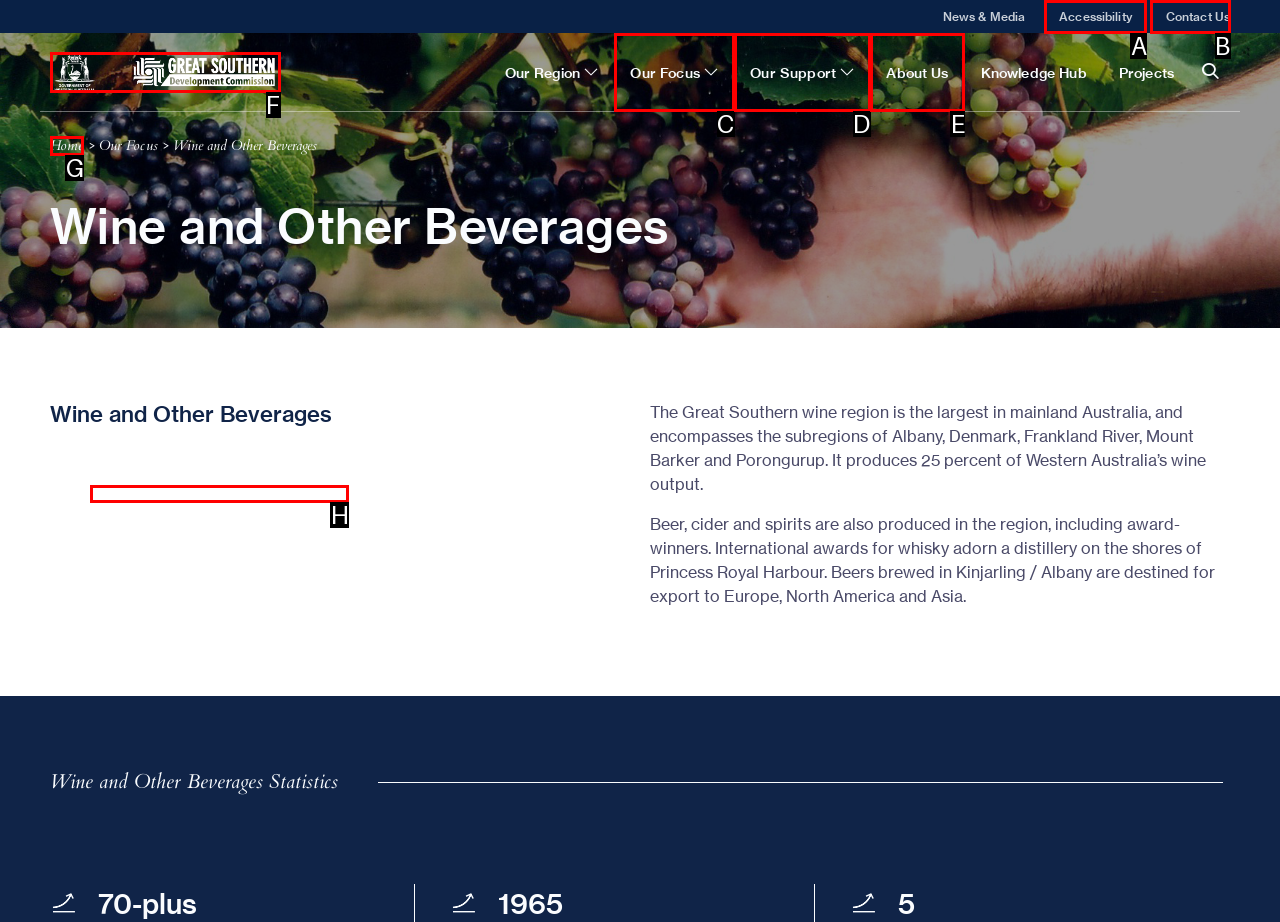To achieve the task: Click on Contact Us, indicate the letter of the correct choice from the provided options.

B